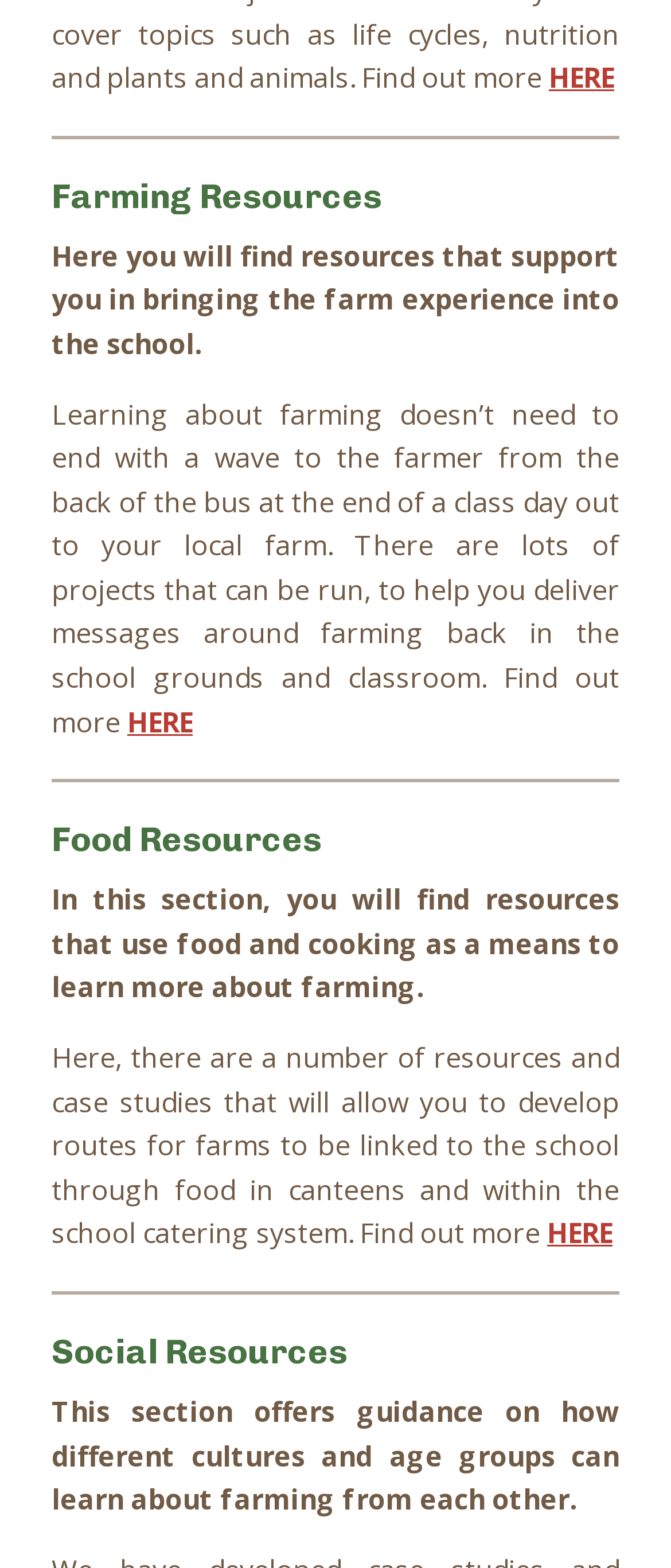What is the purpose of the resources in the 'Food Resources' section?
Analyze the image and deliver a detailed answer to the question.

The static text in the 'Food Resources' section mentions 'resources that use food and cooking as a means to learn more about farming', indicating that the resources in this section are intended to help learn about farming through food.